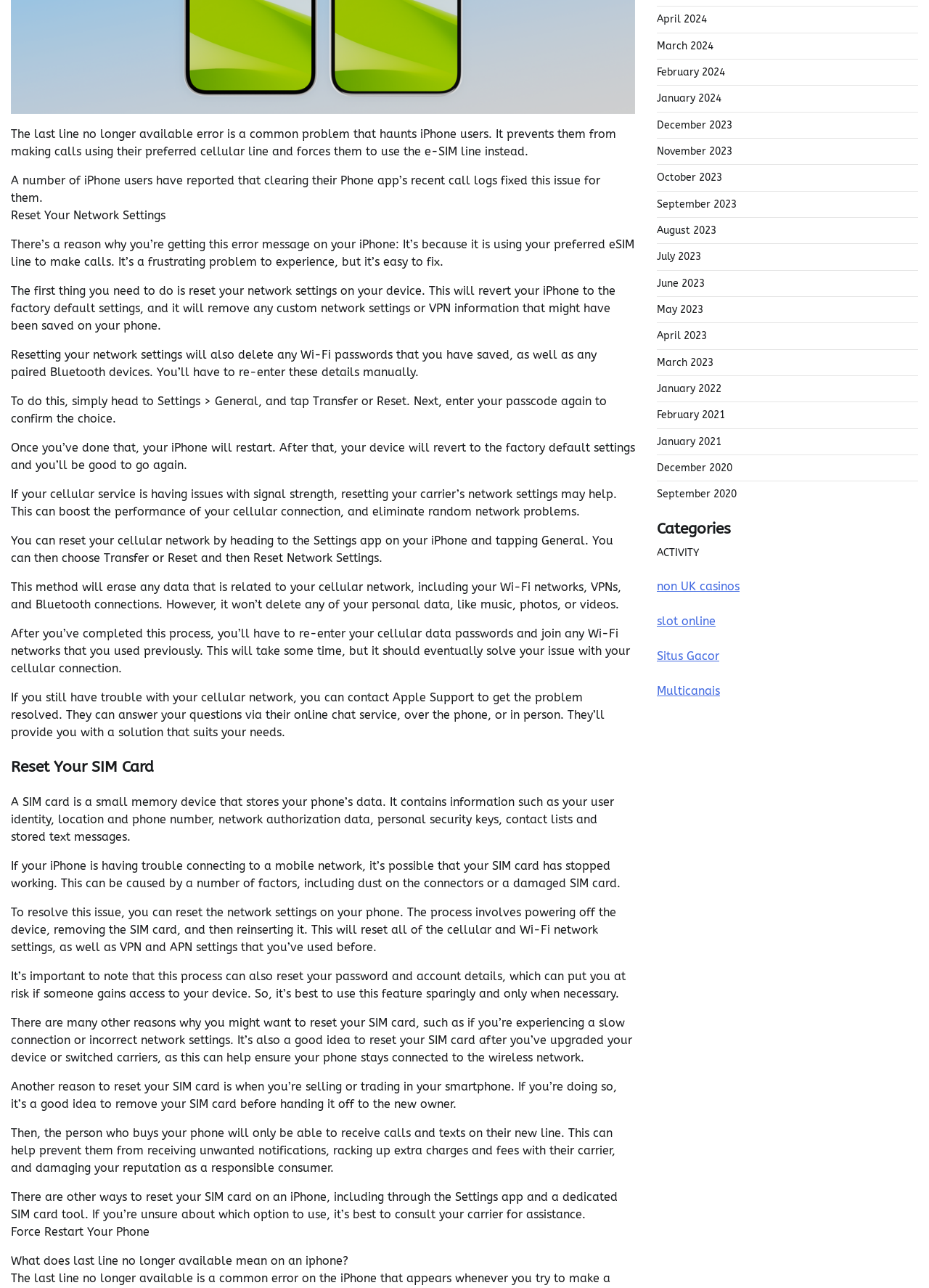Using the webpage screenshot and the element description Multicanais, determine the bounding box coordinates. Specify the coordinates in the format (top-left x, top-left y, bottom-right x, bottom-right y) with values ranging from 0 to 1.

[0.707, 0.531, 0.775, 0.542]